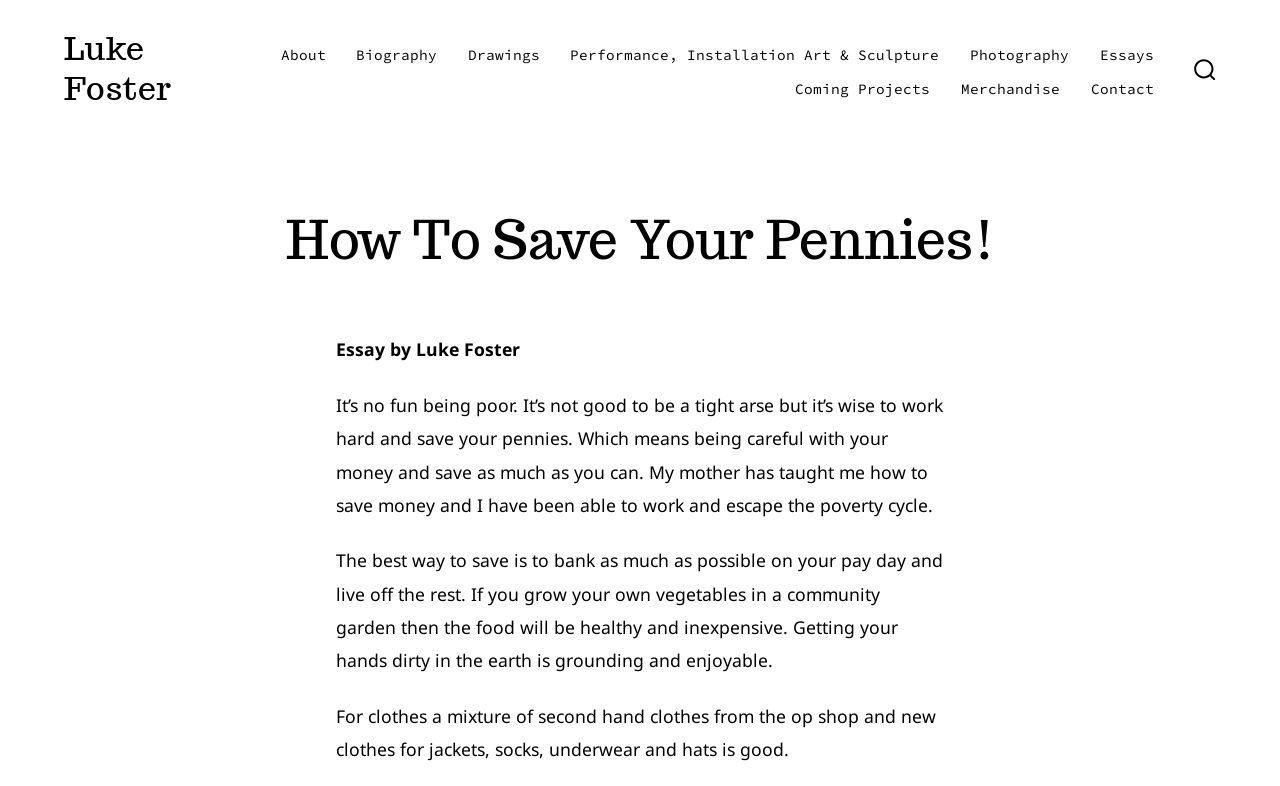Please mark the clickable region by giving the bounding box coordinates needed to complete this instruction: "Click the SEARCH TOGGLE button".

[0.924, 0.059, 0.959, 0.121]